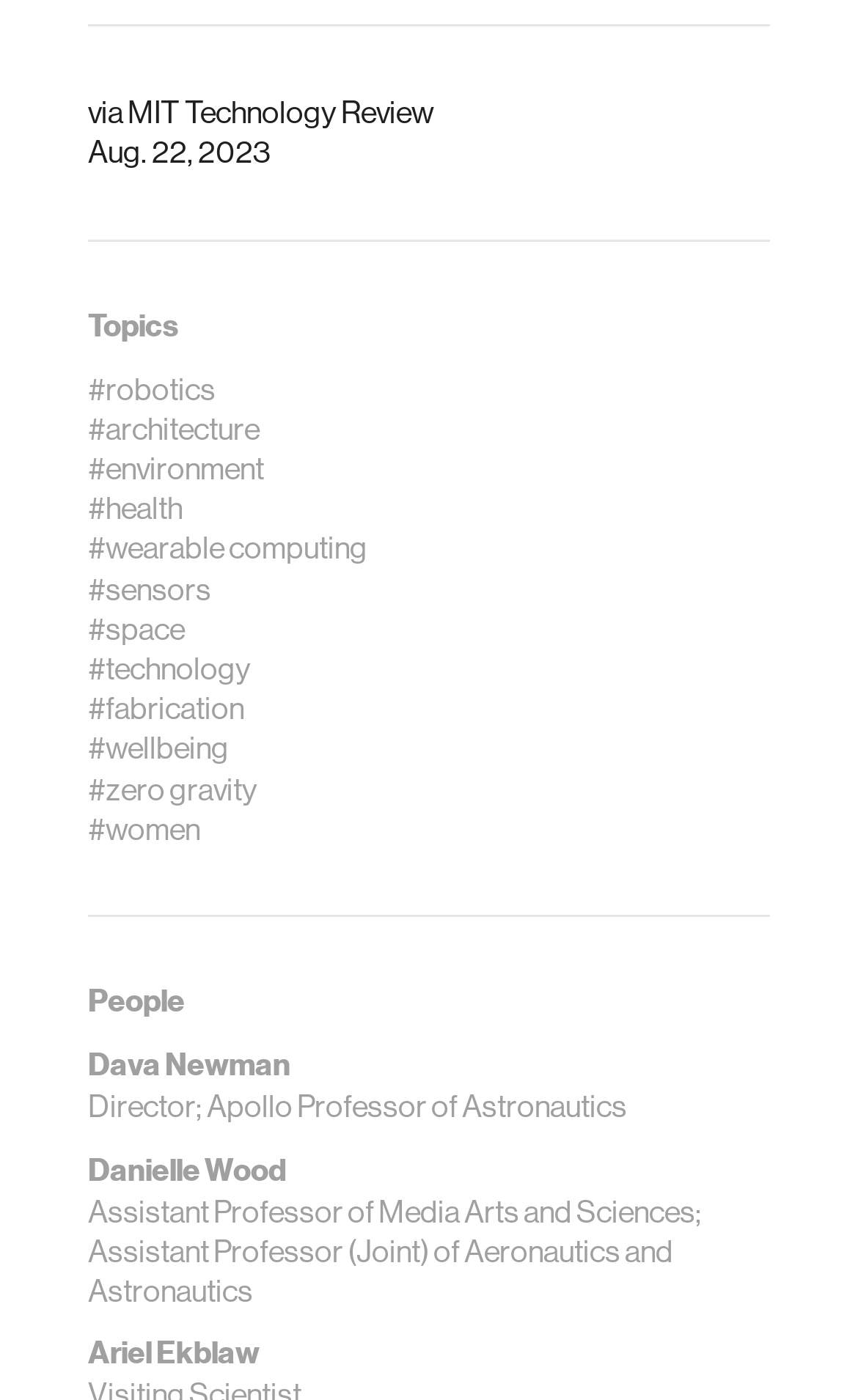Use a single word or phrase to answer the question: 
What is the topic of the first link?

Robotics